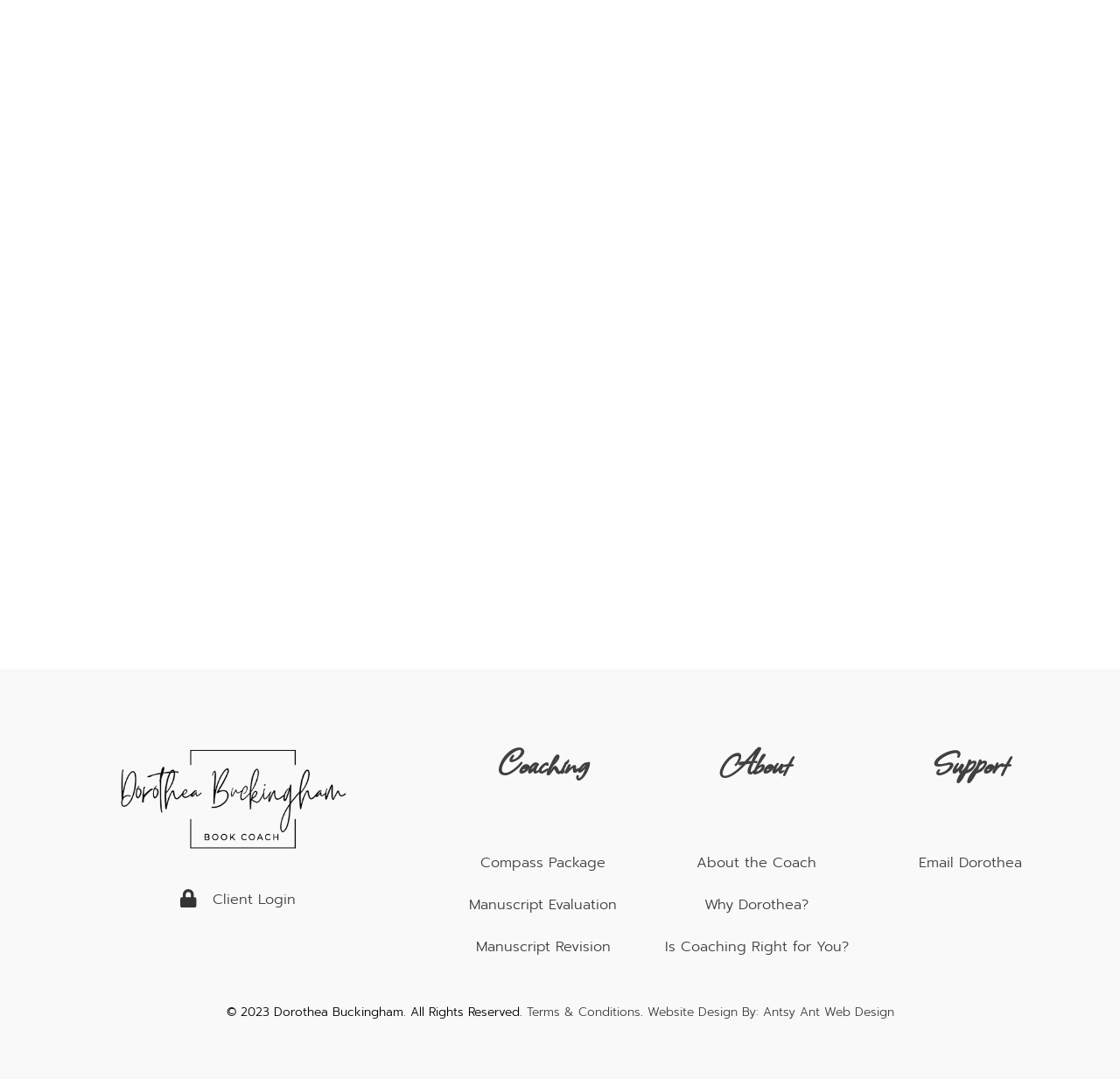Please identify the bounding box coordinates of the area that needs to be clicked to fulfill the following instruction: "Visit About the Coach."

[0.622, 0.789, 0.729, 0.809]